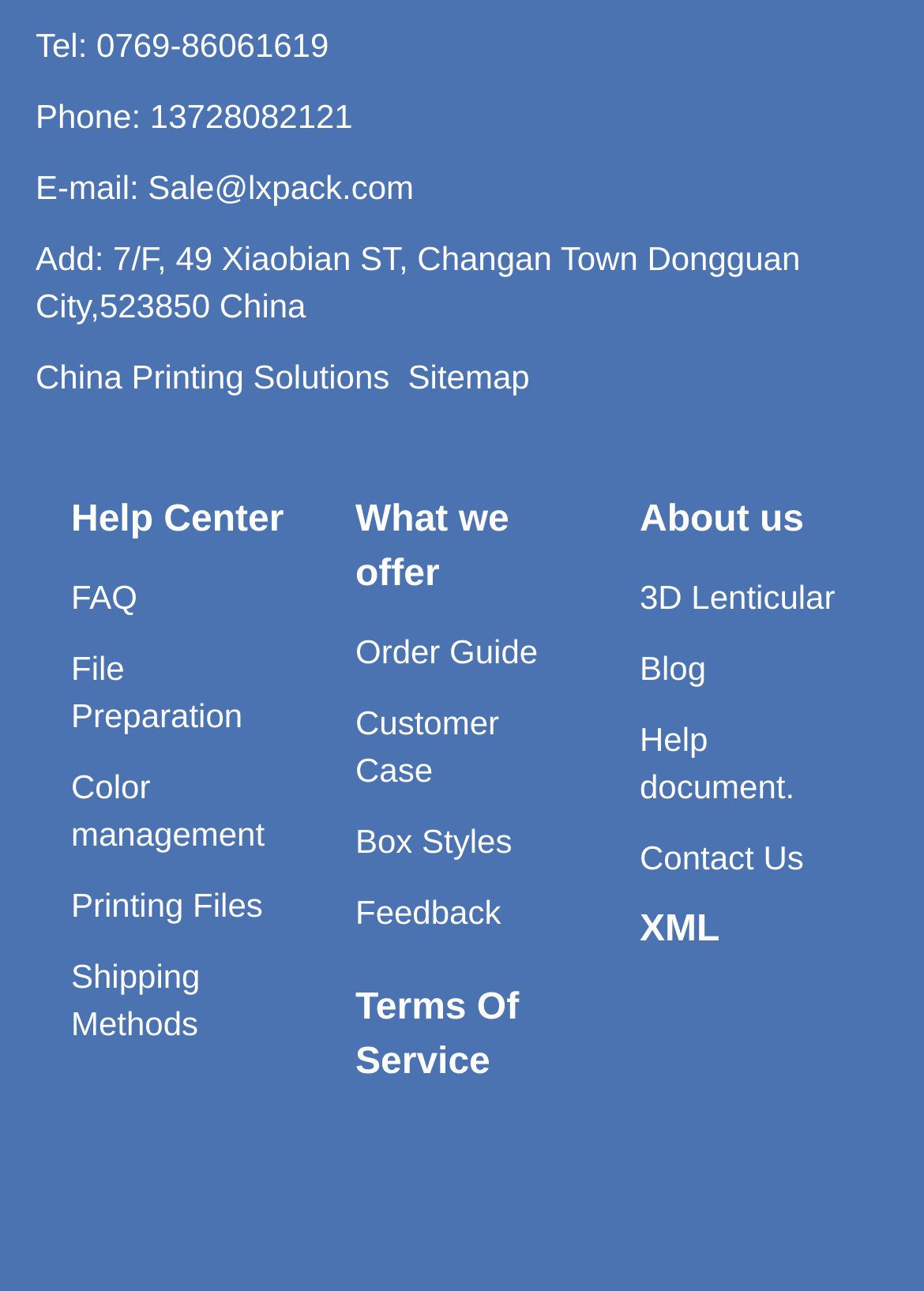Please find the bounding box coordinates of the element's region to be clicked to carry out this instruction: "Visit China Printing Solutions".

[0.038, 0.277, 0.422, 0.306]